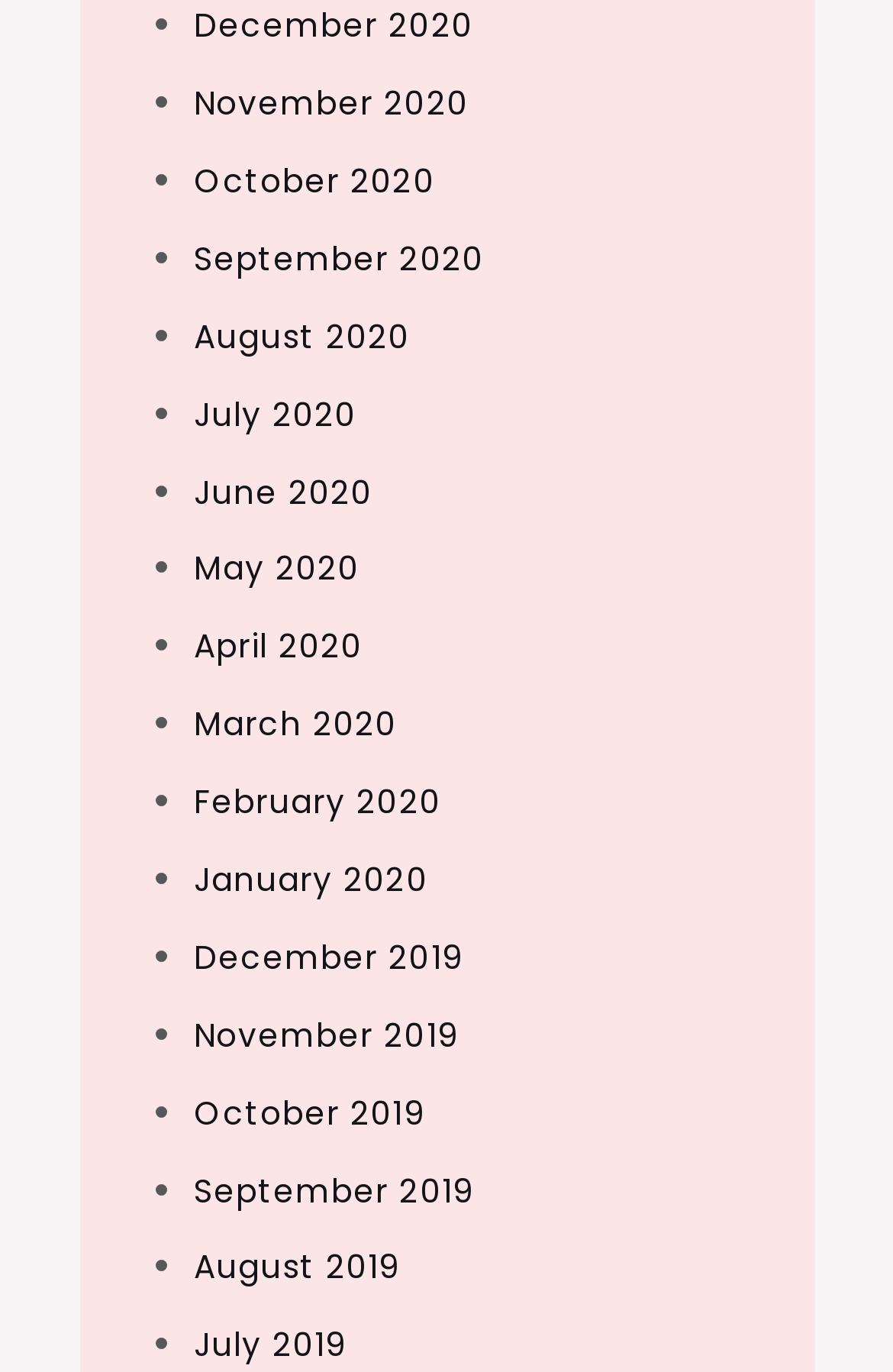Please locate the bounding box coordinates of the region I need to click to follow this instruction: "View September 2020".

[0.217, 0.172, 0.542, 0.205]